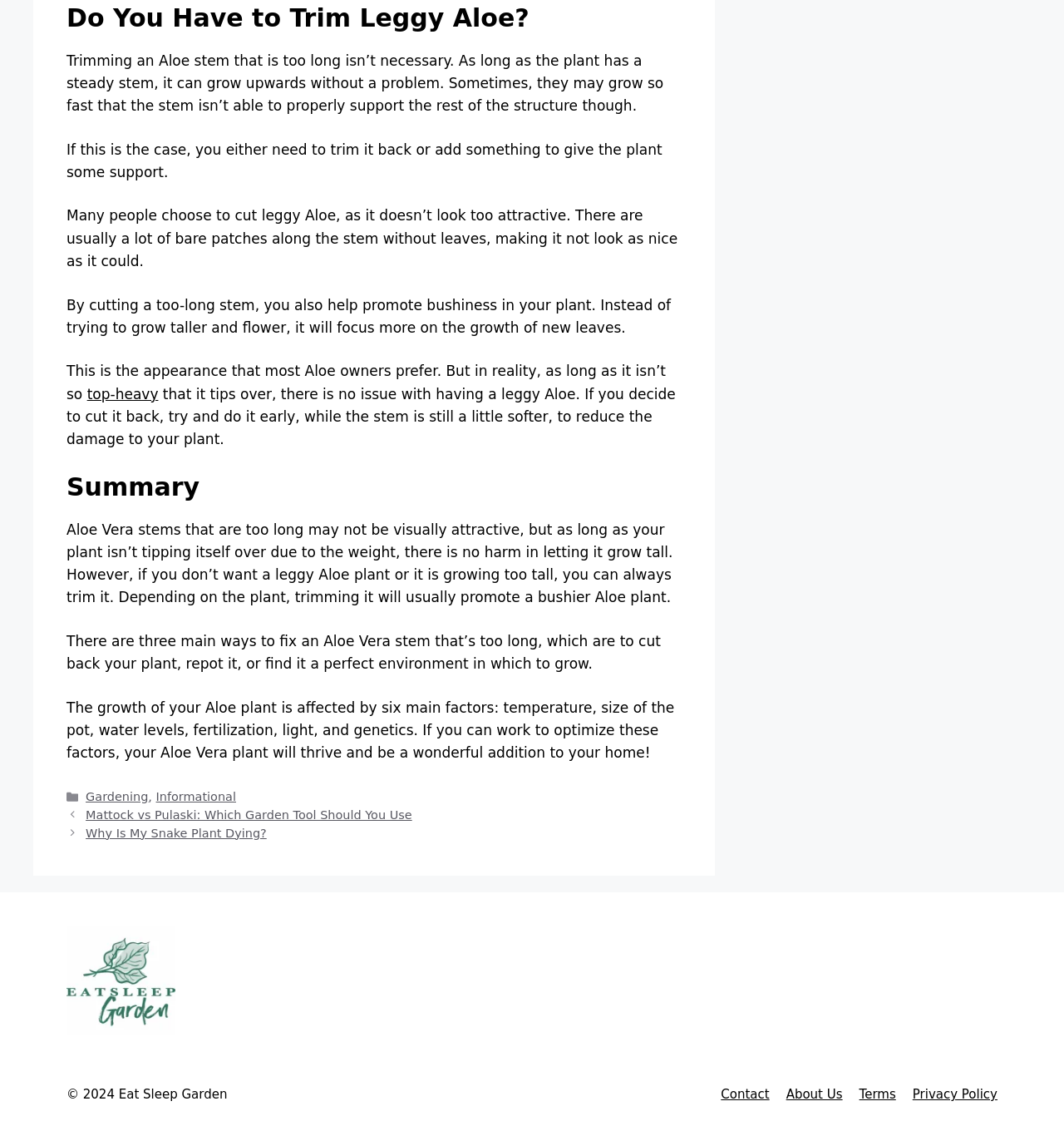Please use the details from the image to answer the following question comprehensively:
What is the copyright year of the webpage?

The webpage displays a copyright notice at the bottom, which states '© 2024 Eat Sleep Garden', indicating that the copyright year is 2024.